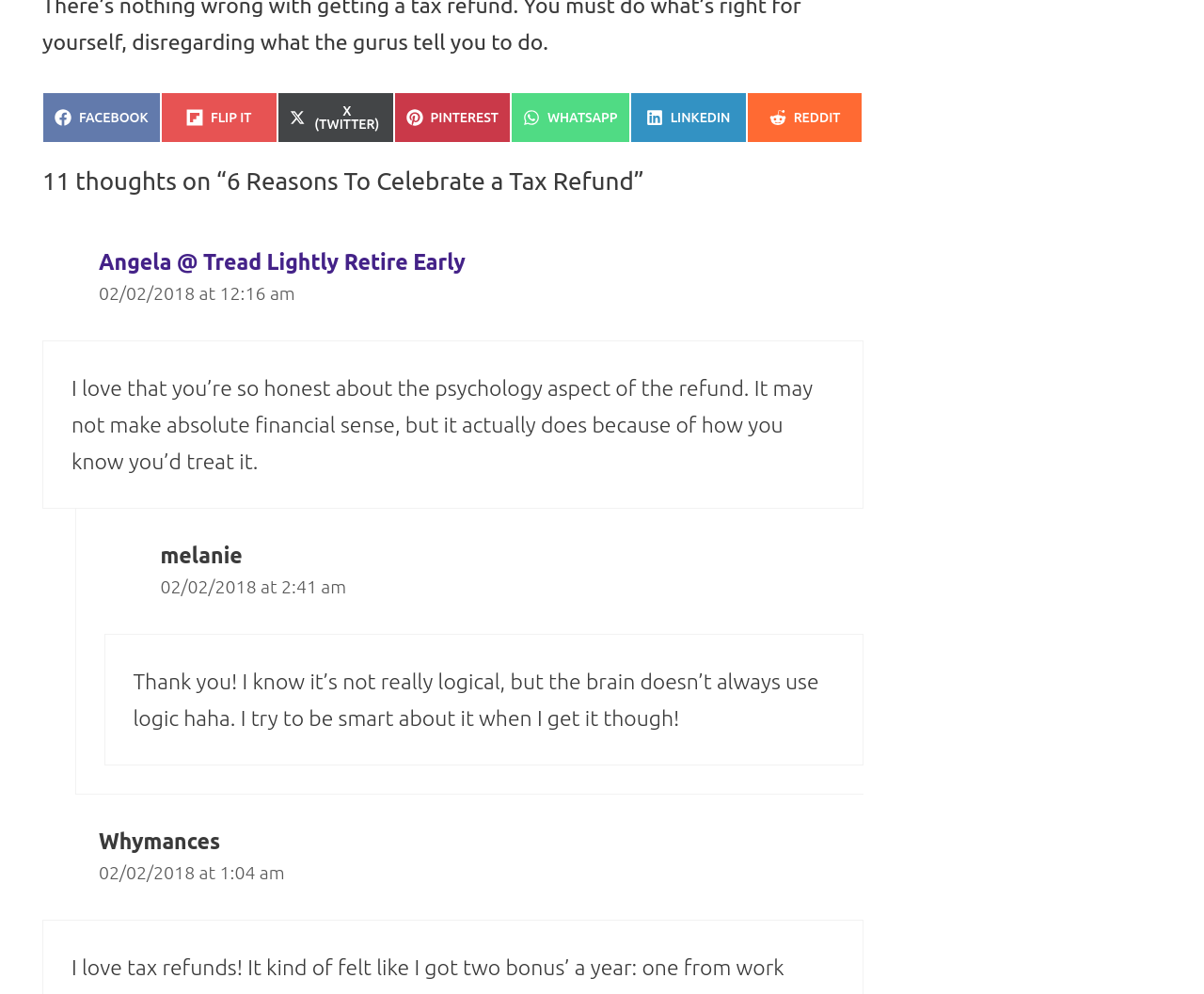What is the date of the second comment?
Refer to the image and give a detailed response to the question.

The second comment section has a link '02/02/2018 at 2:41 am', which indicates that the date of the second comment is February 2, 2018.